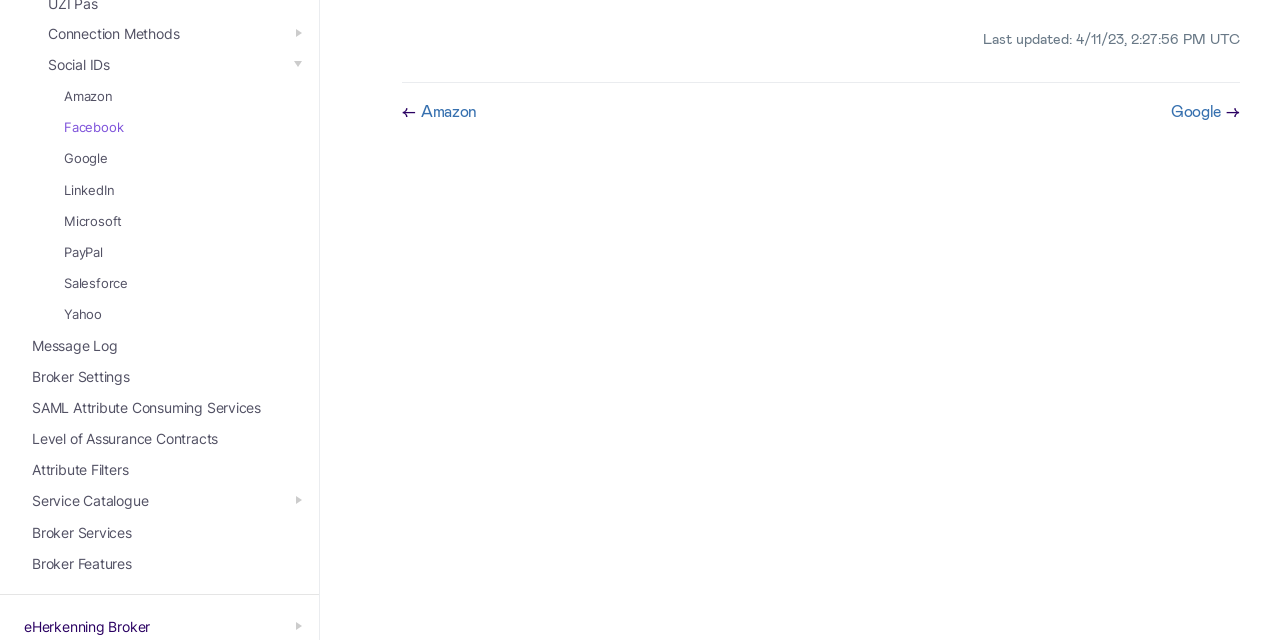Determine the bounding box coordinates of the UI element that matches the following description: "Attribute Filters". The coordinates should be four float numbers between 0 and 1 in the format [left, top, right, bottom].

[0.0, 0.71, 0.249, 0.759]